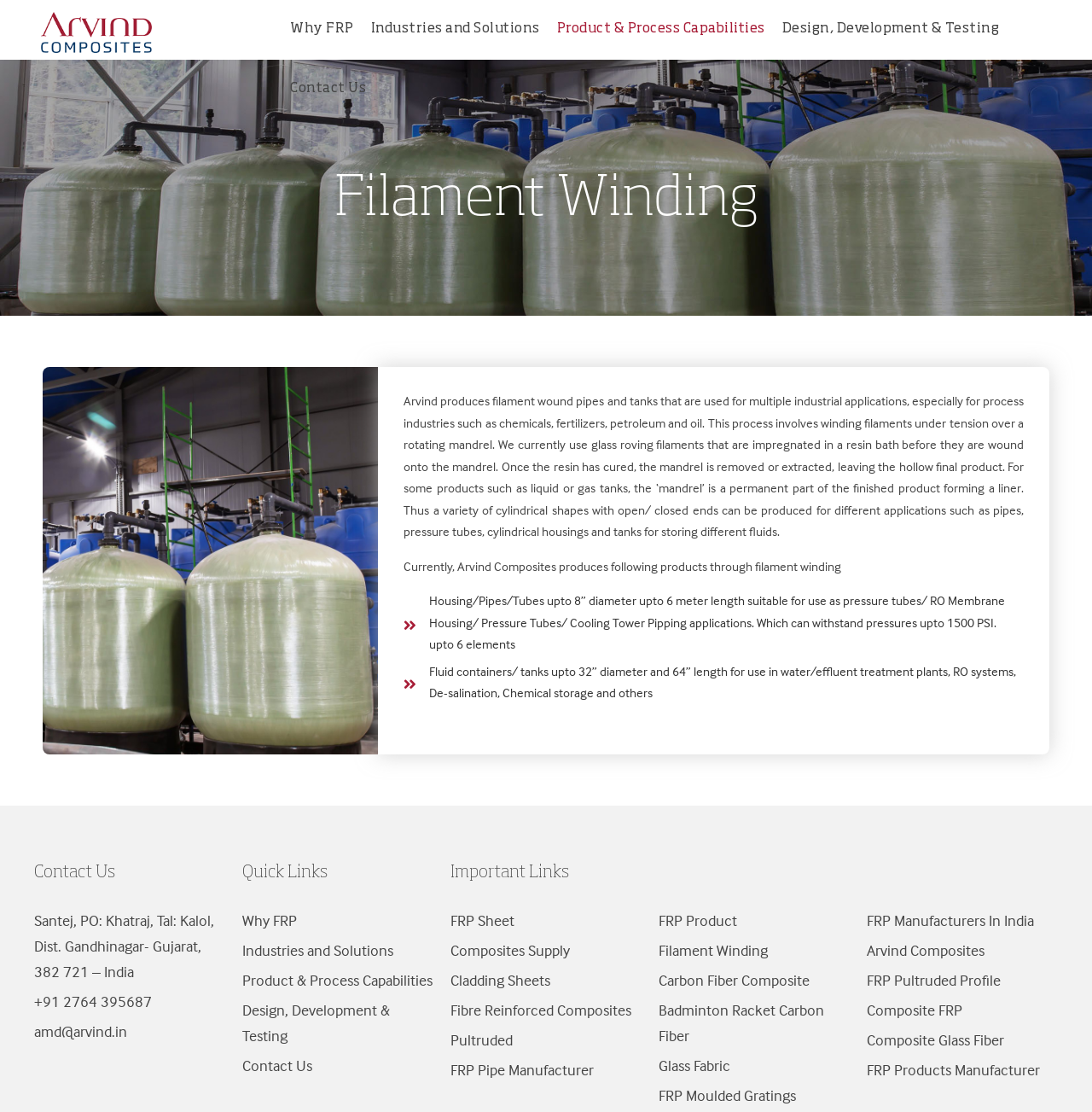What is the phone number mentioned on the webpage?
Based on the content of the image, thoroughly explain and answer the question.

The phone number '+91 2764 395687' is mentioned on the webpage under the 'Contact Us' section, which suggests that it is the contact number for Arvind Composites.